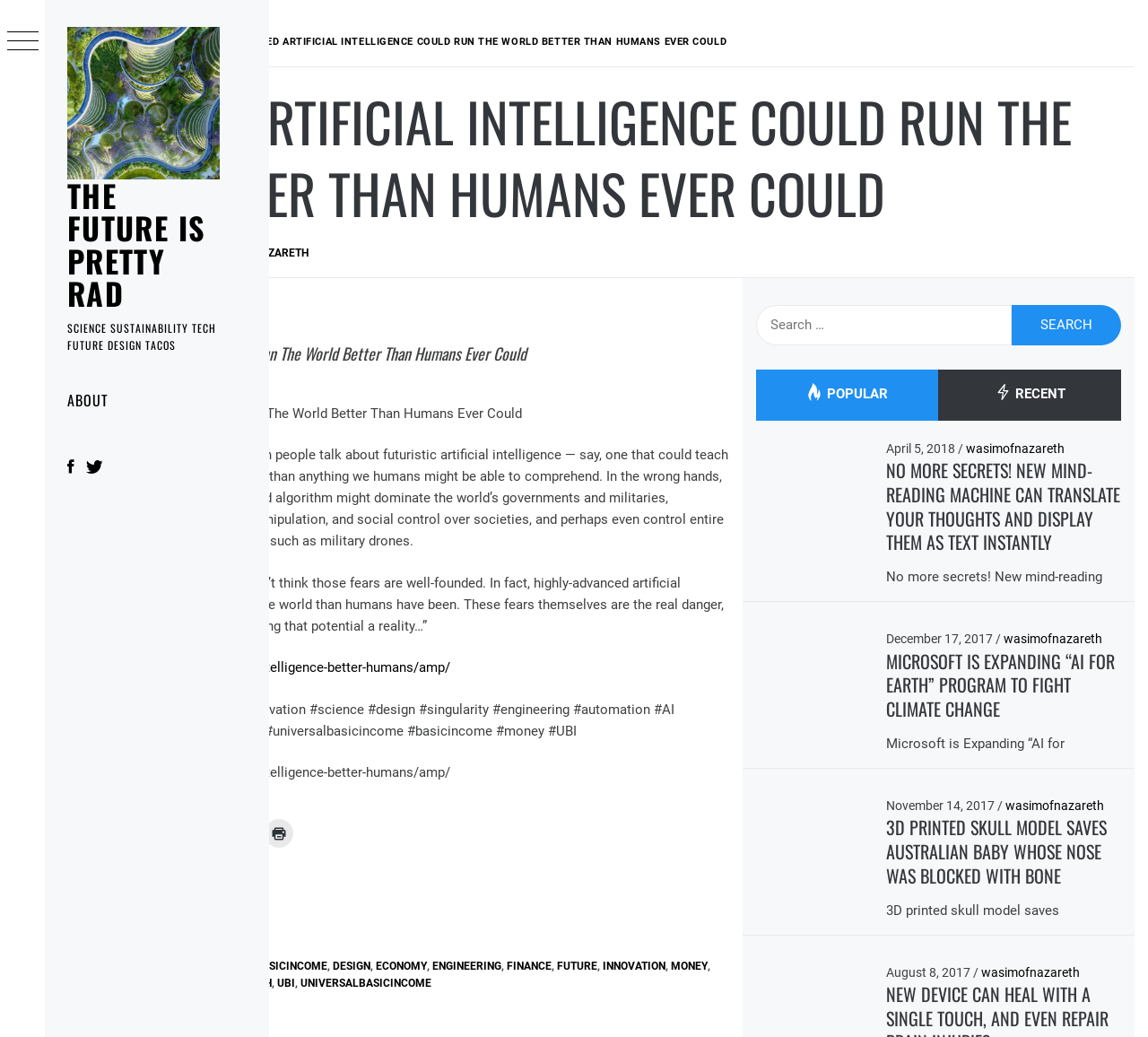What are the social media platforms available for sharing?
Based on the image, answer the question in a detailed manner.

The social media platforms available for sharing are mentioned in the link elements with icons and text such as 'Click to share on Facebook', 'Click to share on Twitter', 'Click to share on LinkedIn', etc. These links are located at the bottom of the webpage and allow users to share the article on various social media platforms.